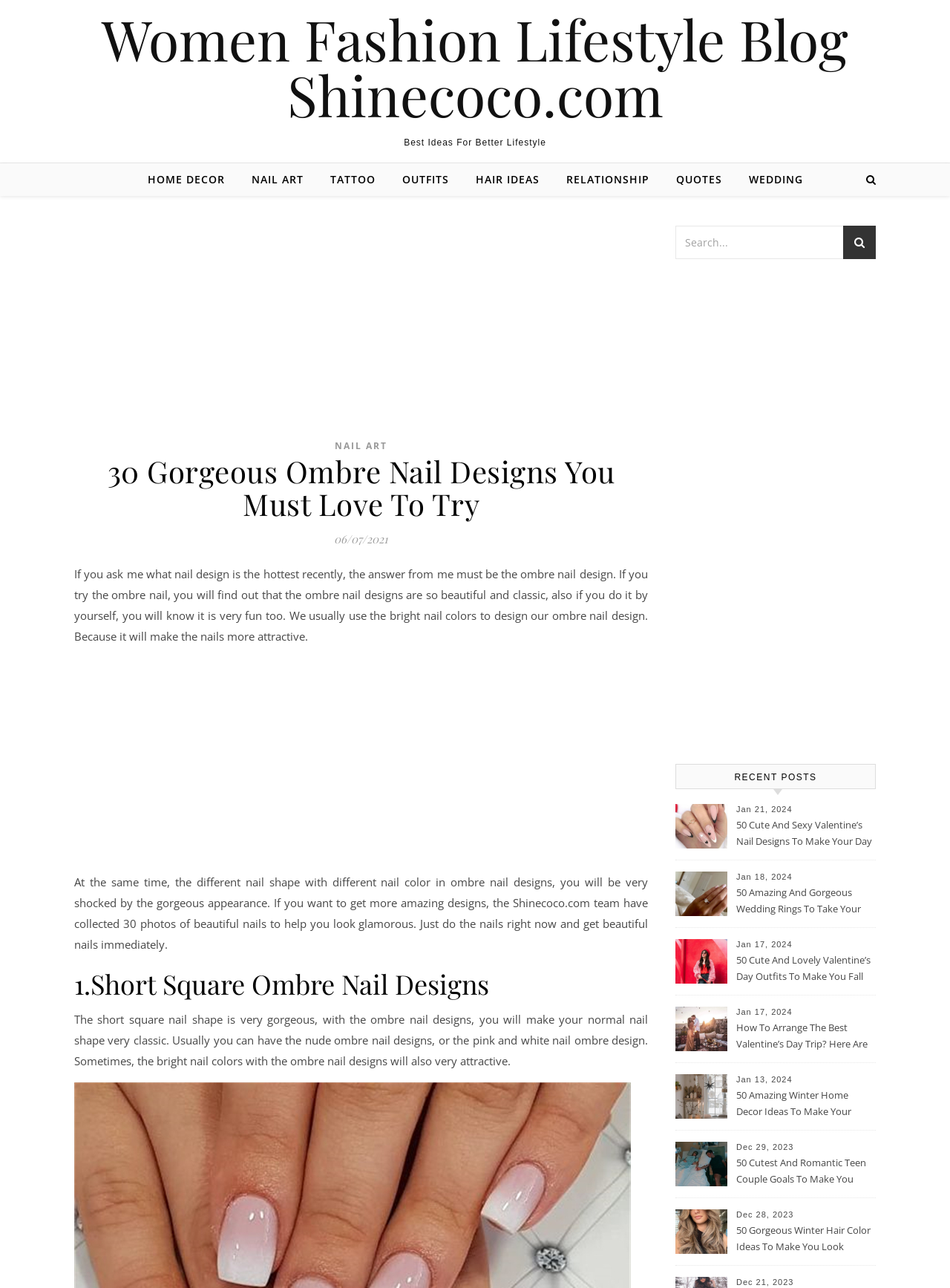Find and specify the bounding box coordinates that correspond to the clickable region for the instruction: "Click on the 'HOME DECOR' link".

[0.155, 0.127, 0.249, 0.152]